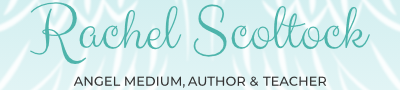Look at the image and answer the question in detail:
What type of font is used for Rachel's name?

The banner features Rachel Scoltock's name prominently in an elegant script font, which adds to the overall stylish and inviting design.